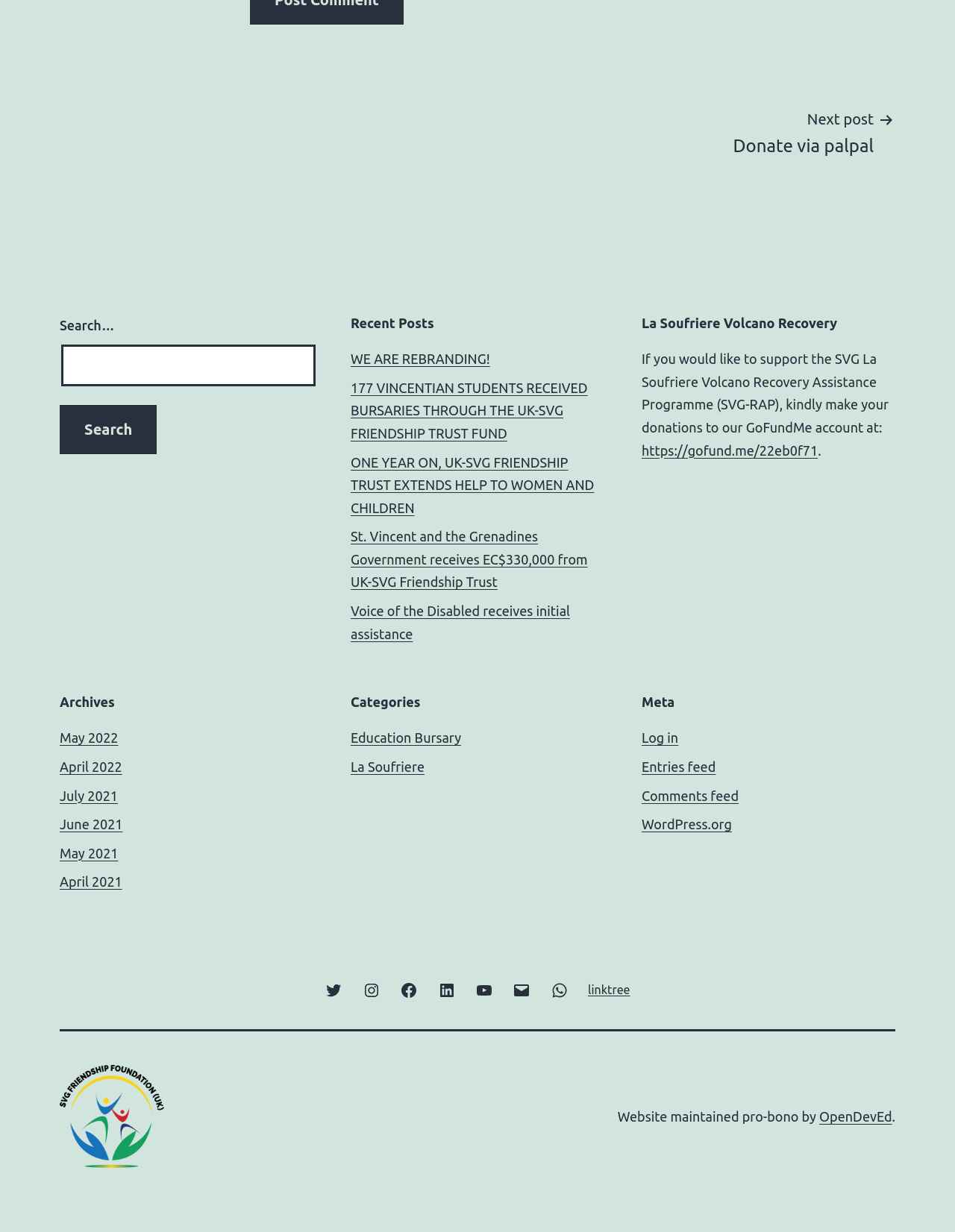What are the categories of posts on this website? Refer to the image and provide a one-word or short phrase answer.

Education Bursary, La Soufriere